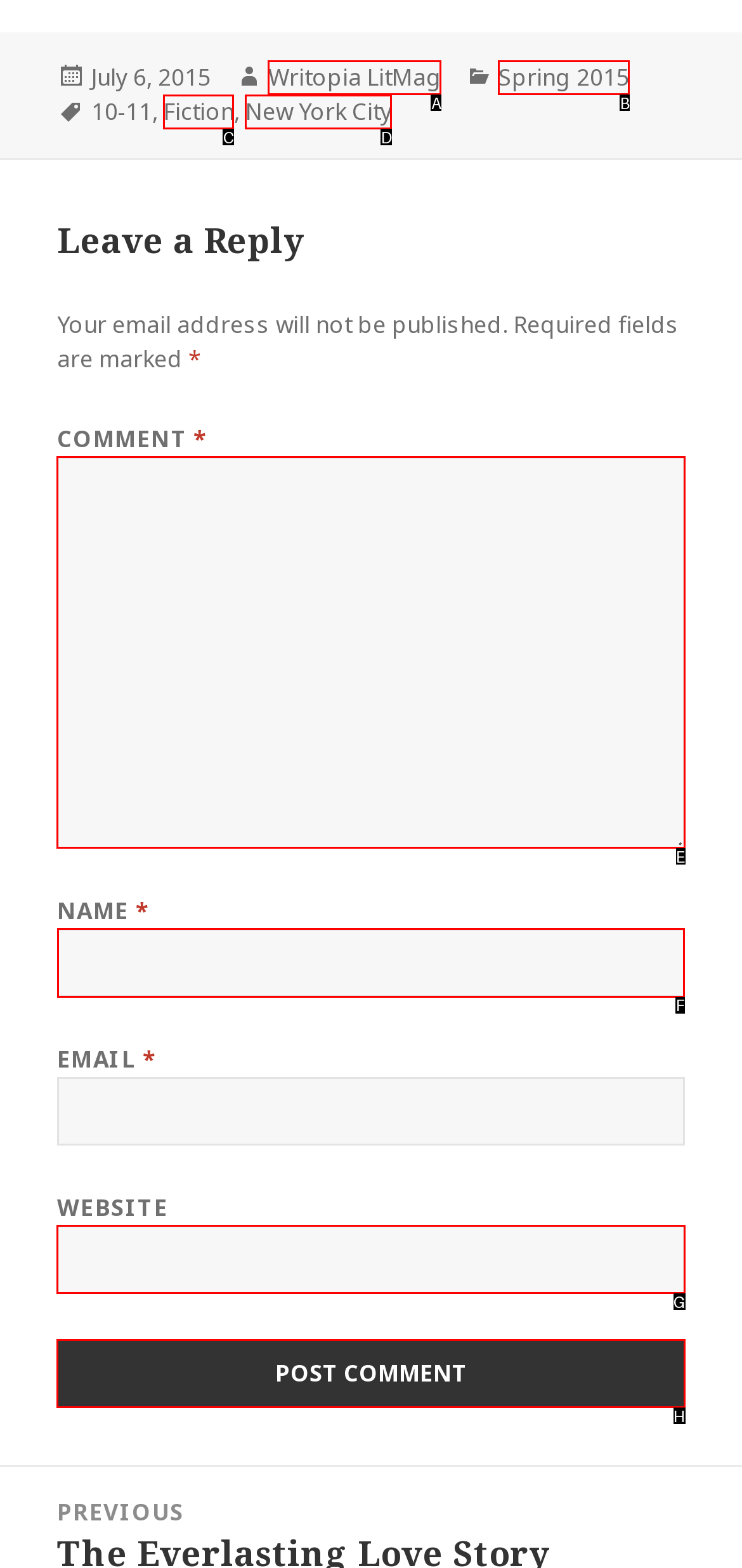Specify which element within the red bounding boxes should be clicked for this task: enter your name Respond with the letter of the correct option.

F